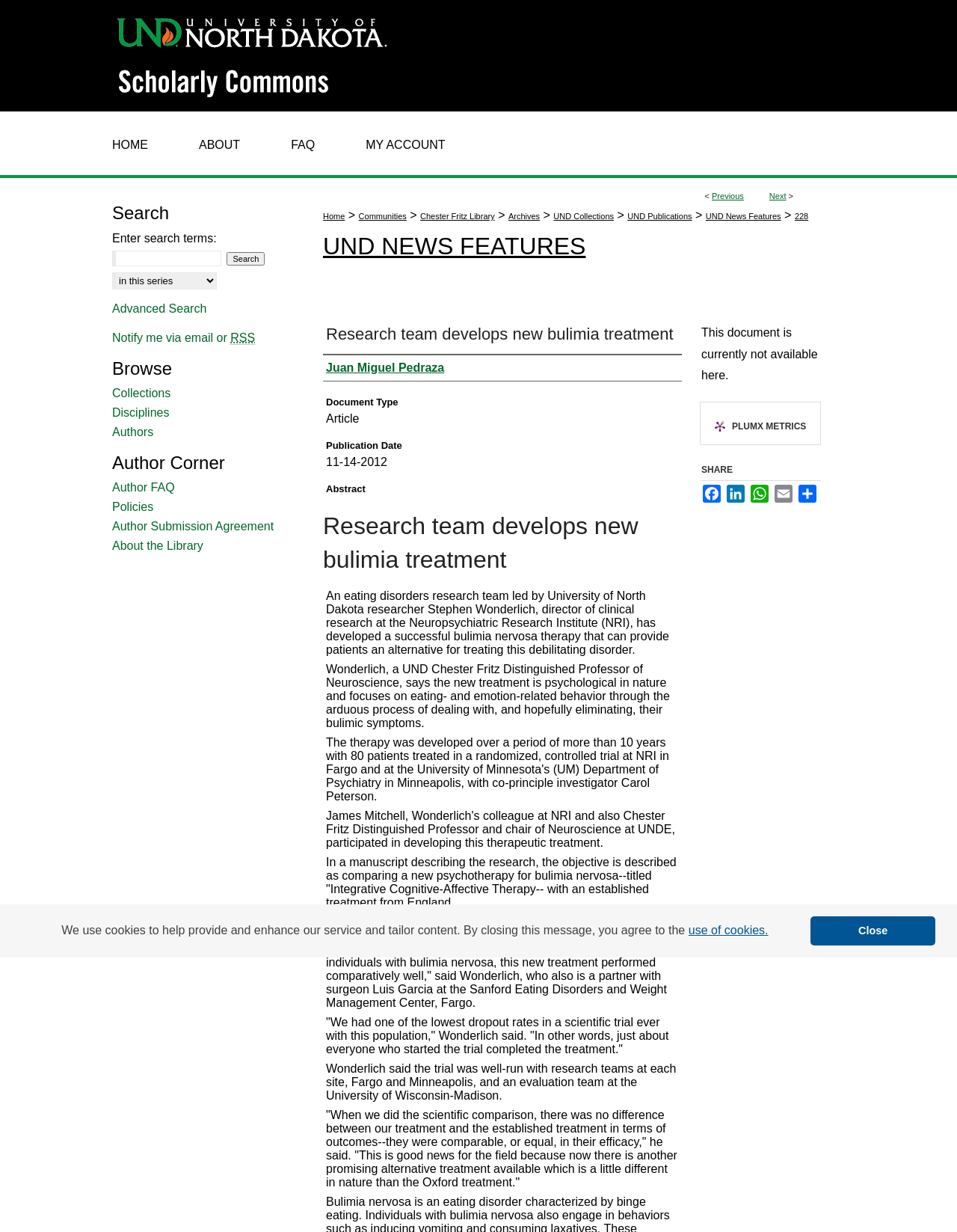Highlight the bounding box coordinates of the element that should be clicked to carry out the following instruction: "Read the About Us page". The coordinates must be given as four float numbers ranging from 0 to 1, i.e., [left, top, right, bottom].

None